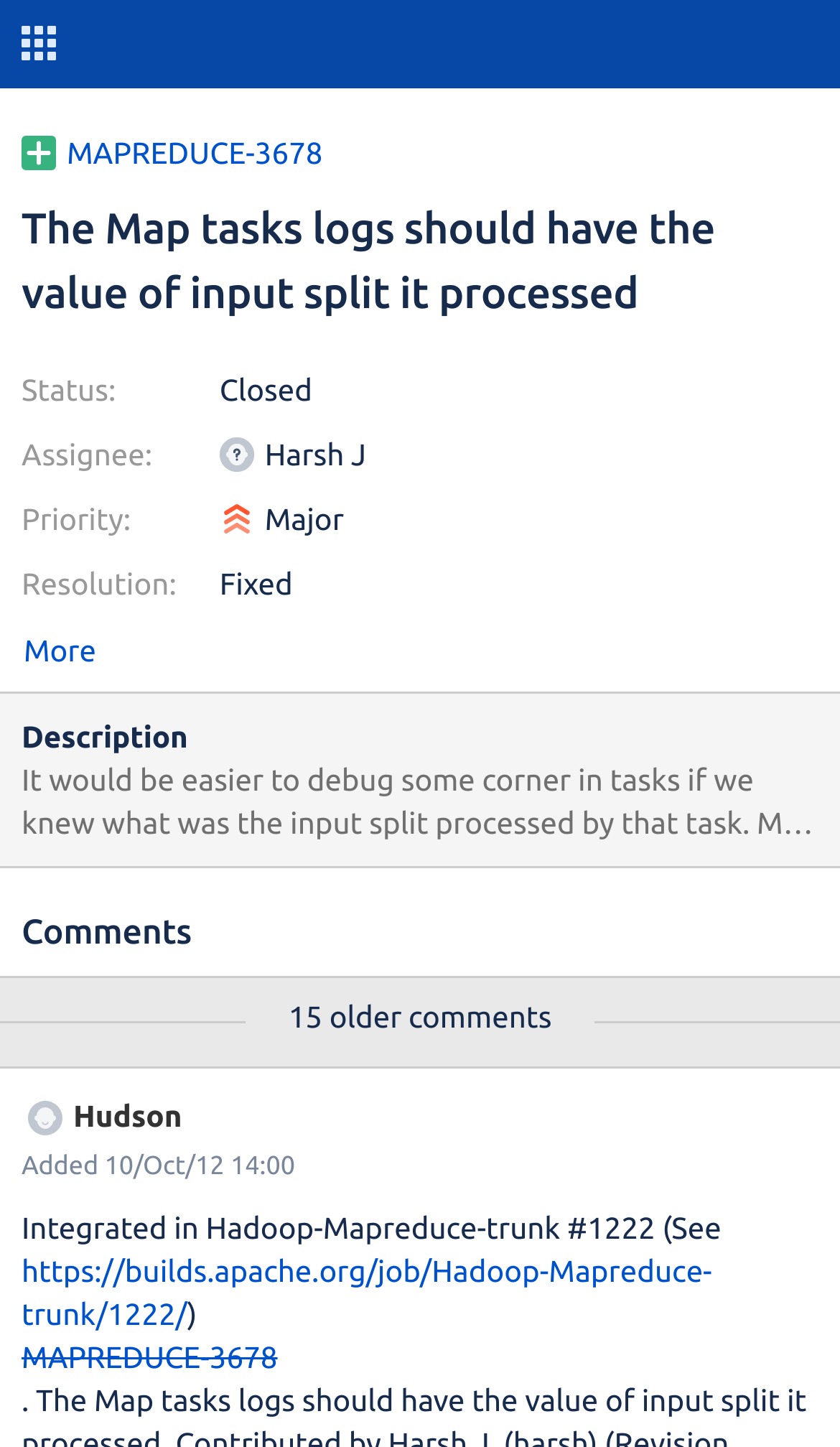What is the resolution of this issue?
Using the picture, provide a one-word or short phrase answer.

Fixed